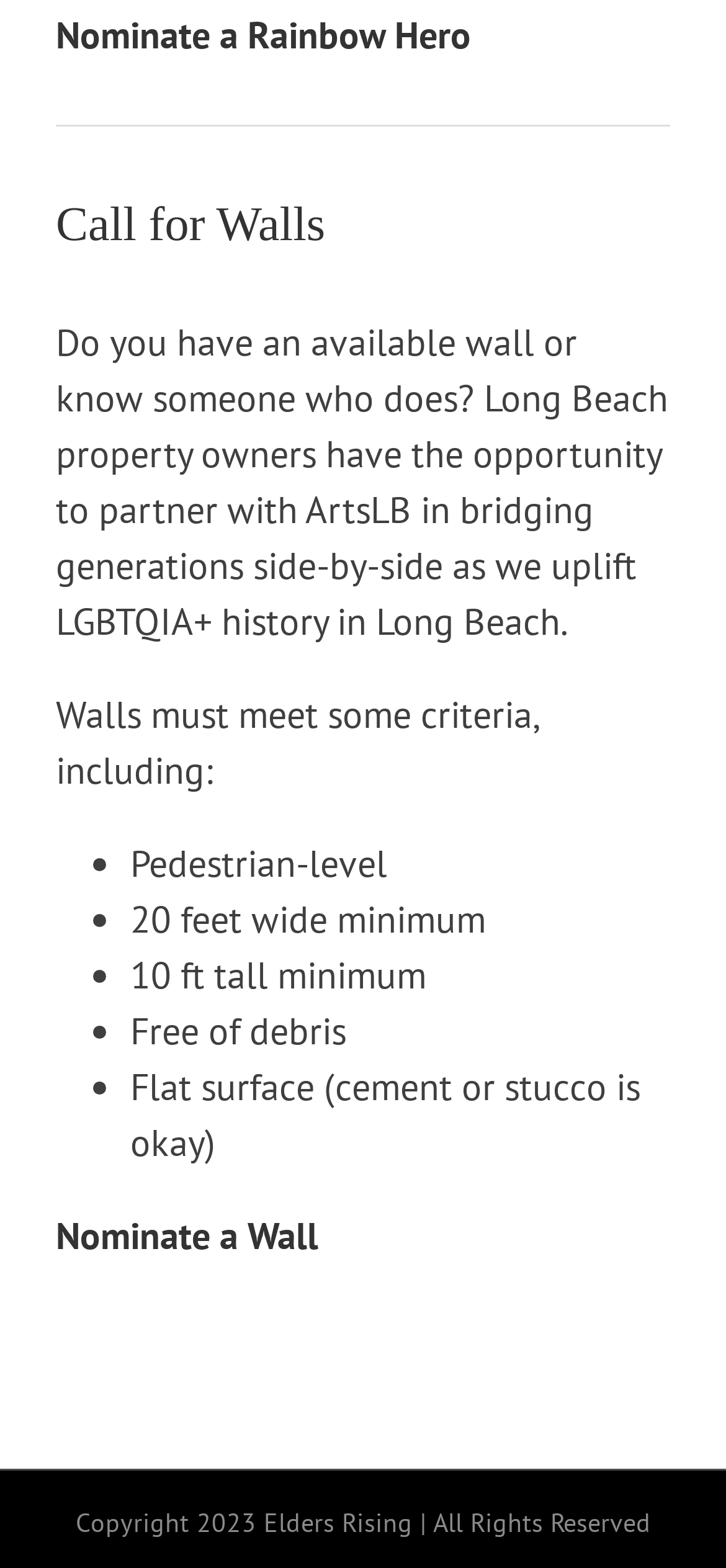How many criteria are listed for a wall?
Based on the visual, give a brief answer using one word or a short phrase.

5